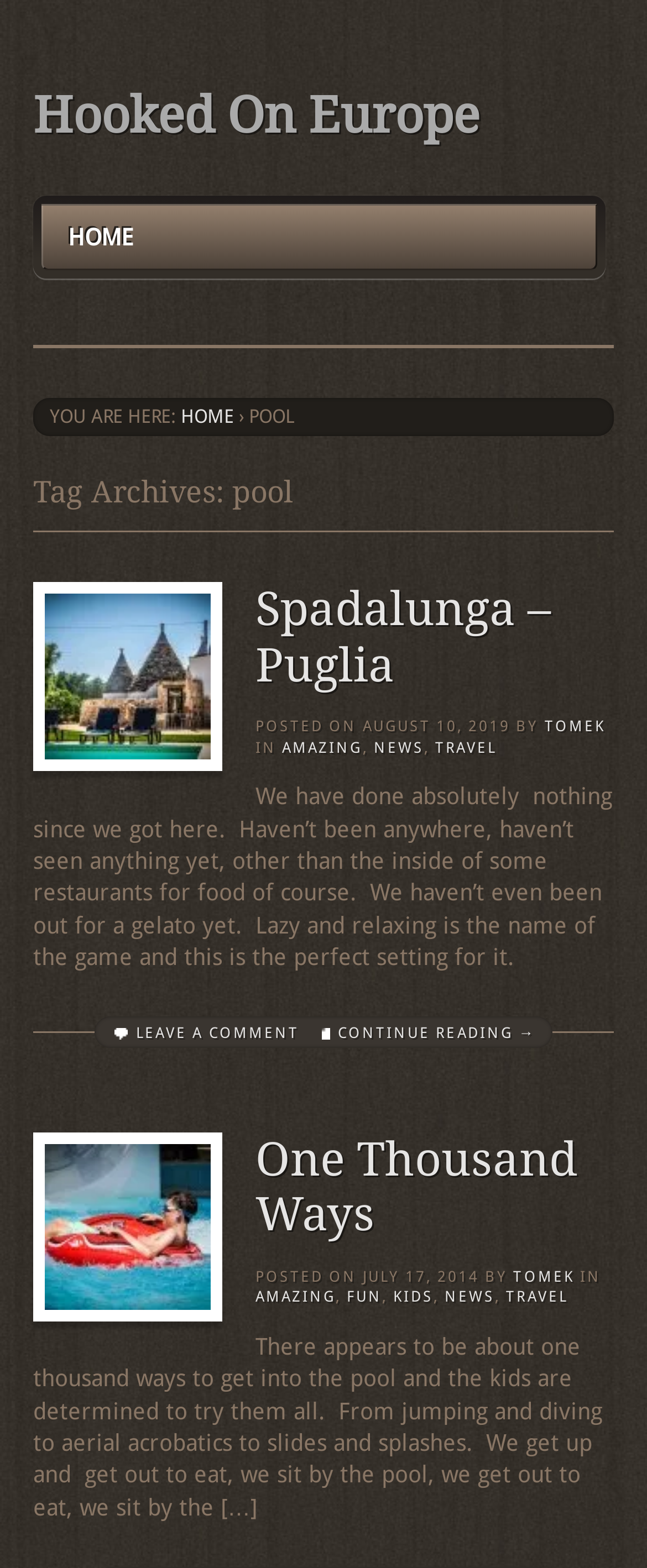Determine the bounding box coordinates of the clickable area required to perform the following instruction: "Get in the book". The coordinates should be represented as four float numbers between 0 and 1: [left, top, right, bottom].

None